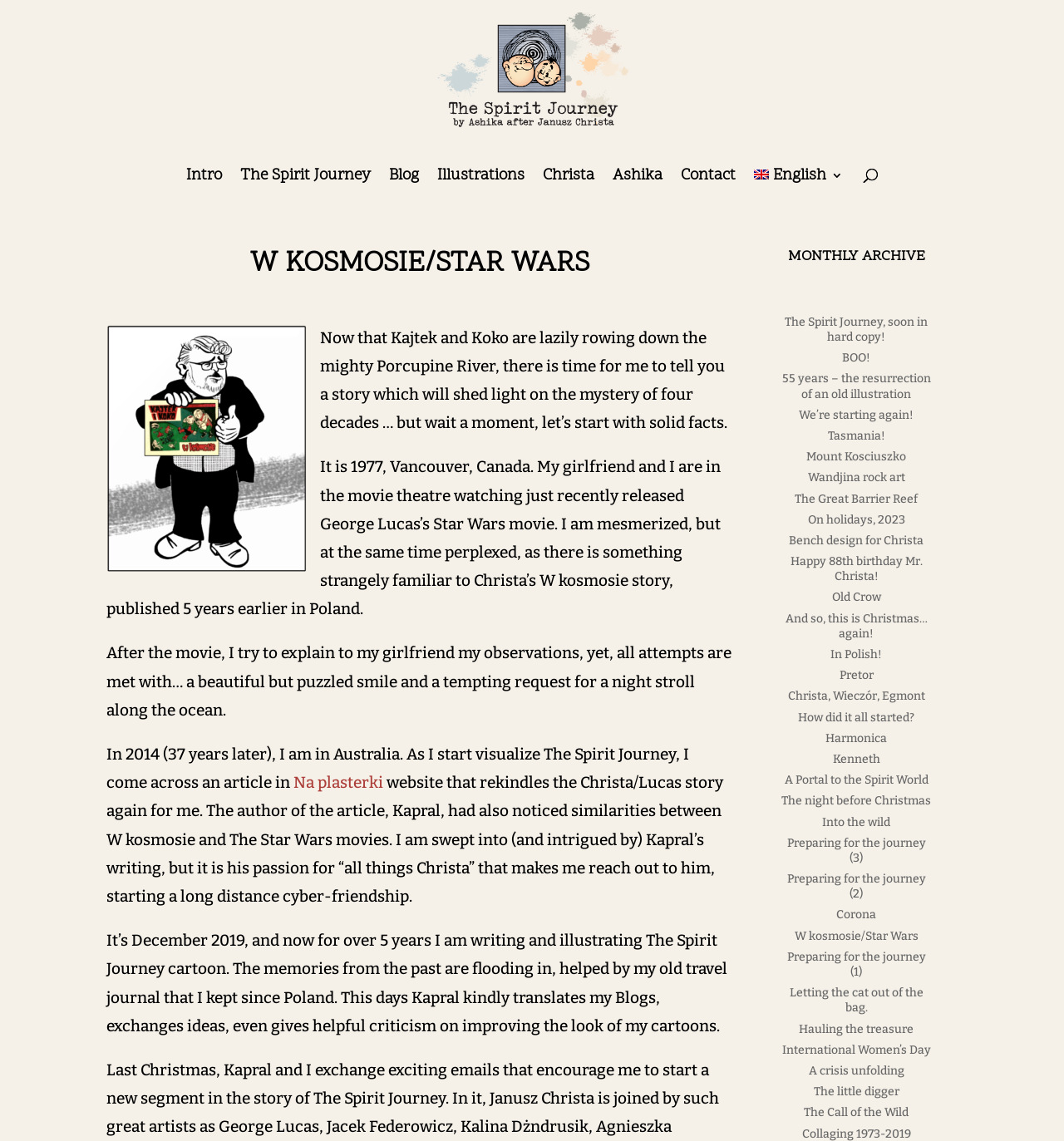What is the author's girlfriend's name?
Using the visual information, respond with a single word or phrase.

Christa